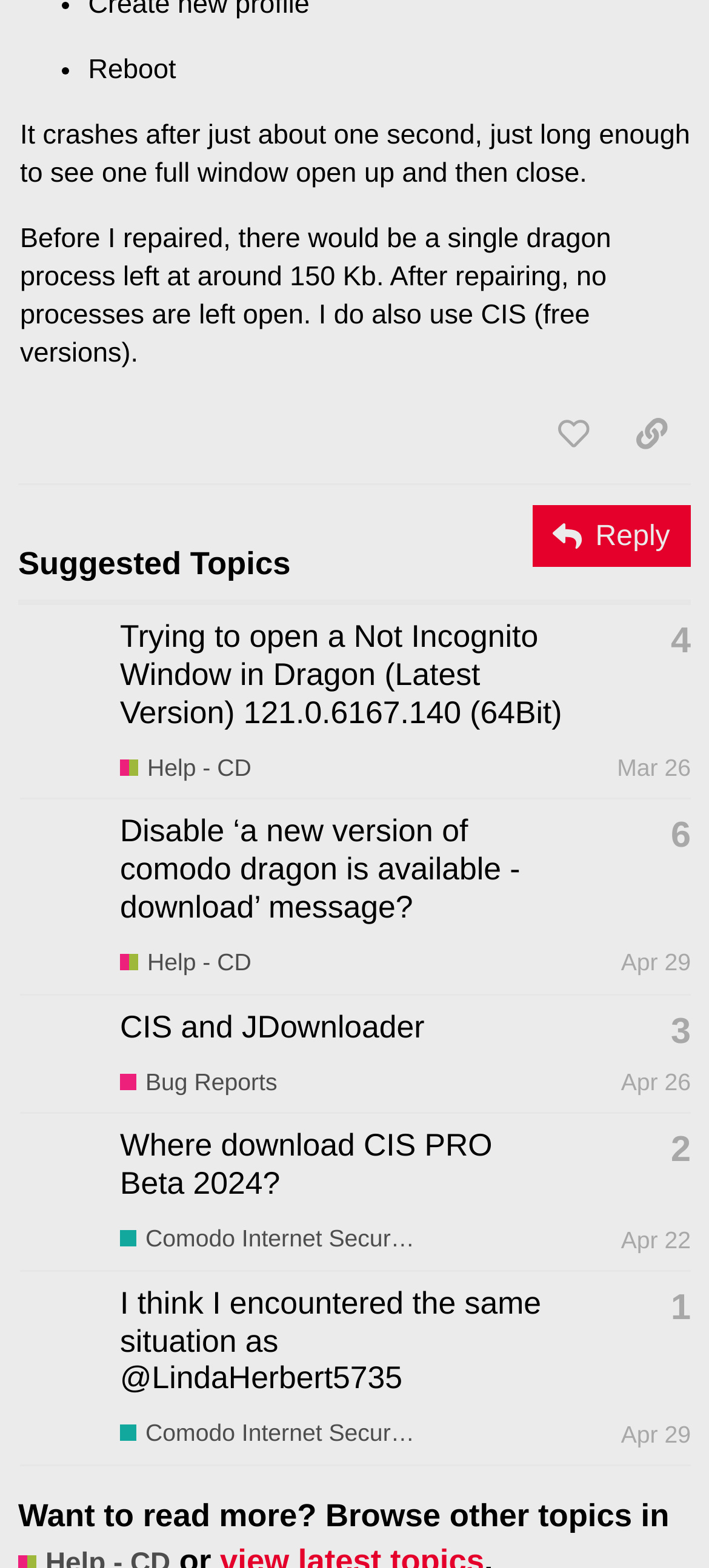What is the username of the person who posted the third topic?
Based on the visual details in the image, please answer the question thoroughly.

I identified the username by looking at the link 'cuser' in the third gridcell of the table.